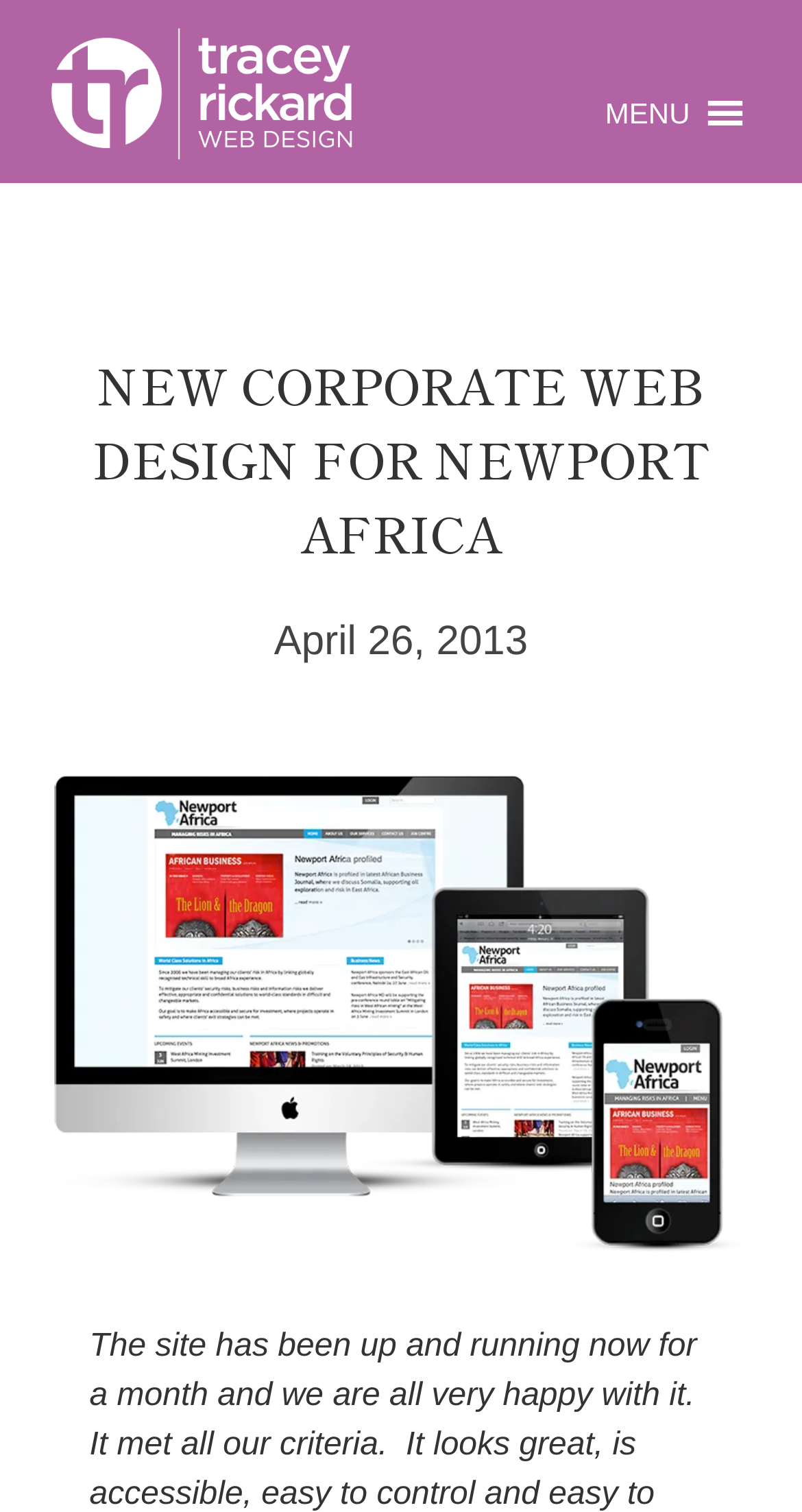Extract the primary heading text from the webpage.

NEW CORPORATE WEB DESIGN FOR NEWPORT AFRICA